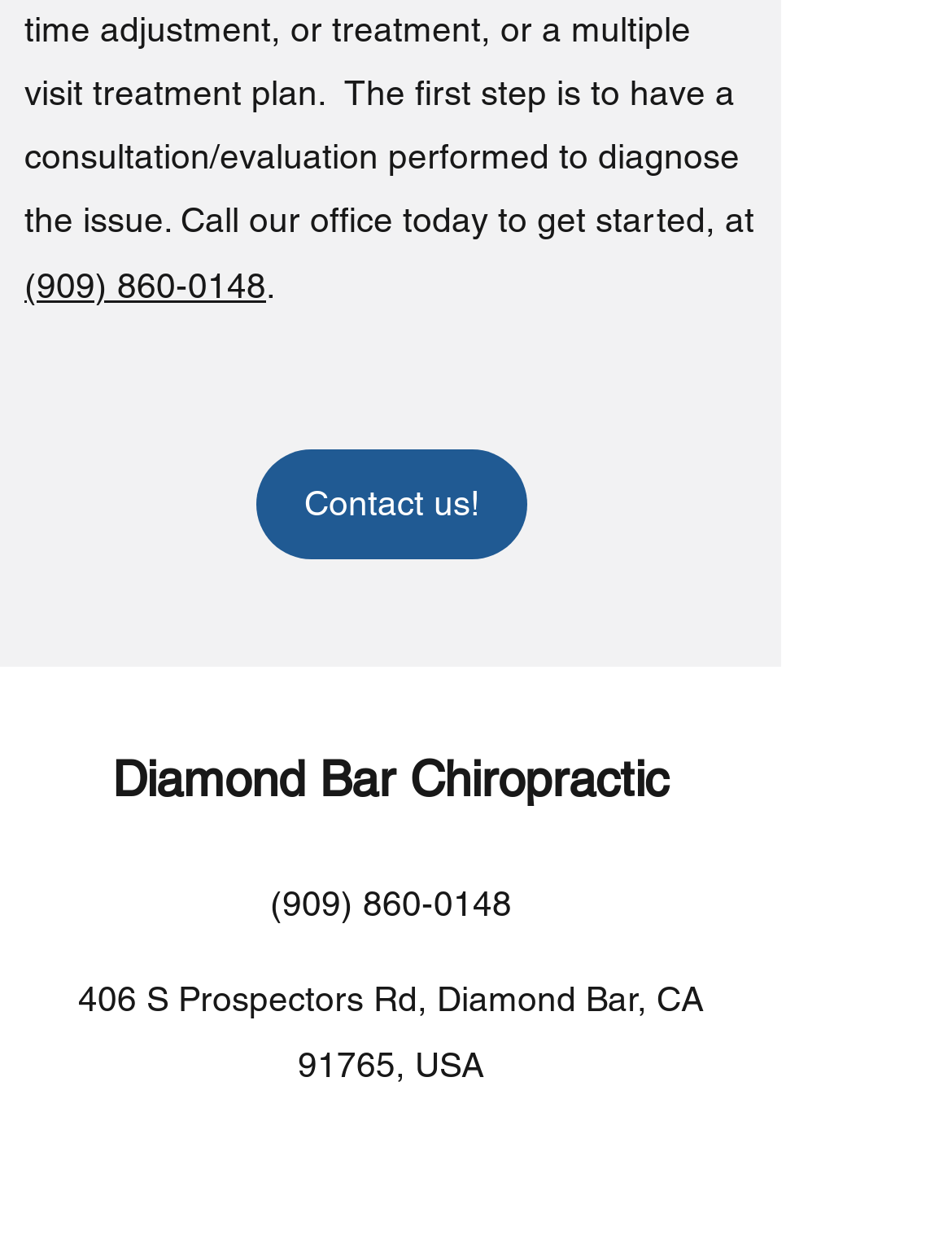Provide a one-word or one-phrase answer to the question:
How many social media platforms are listed?

4